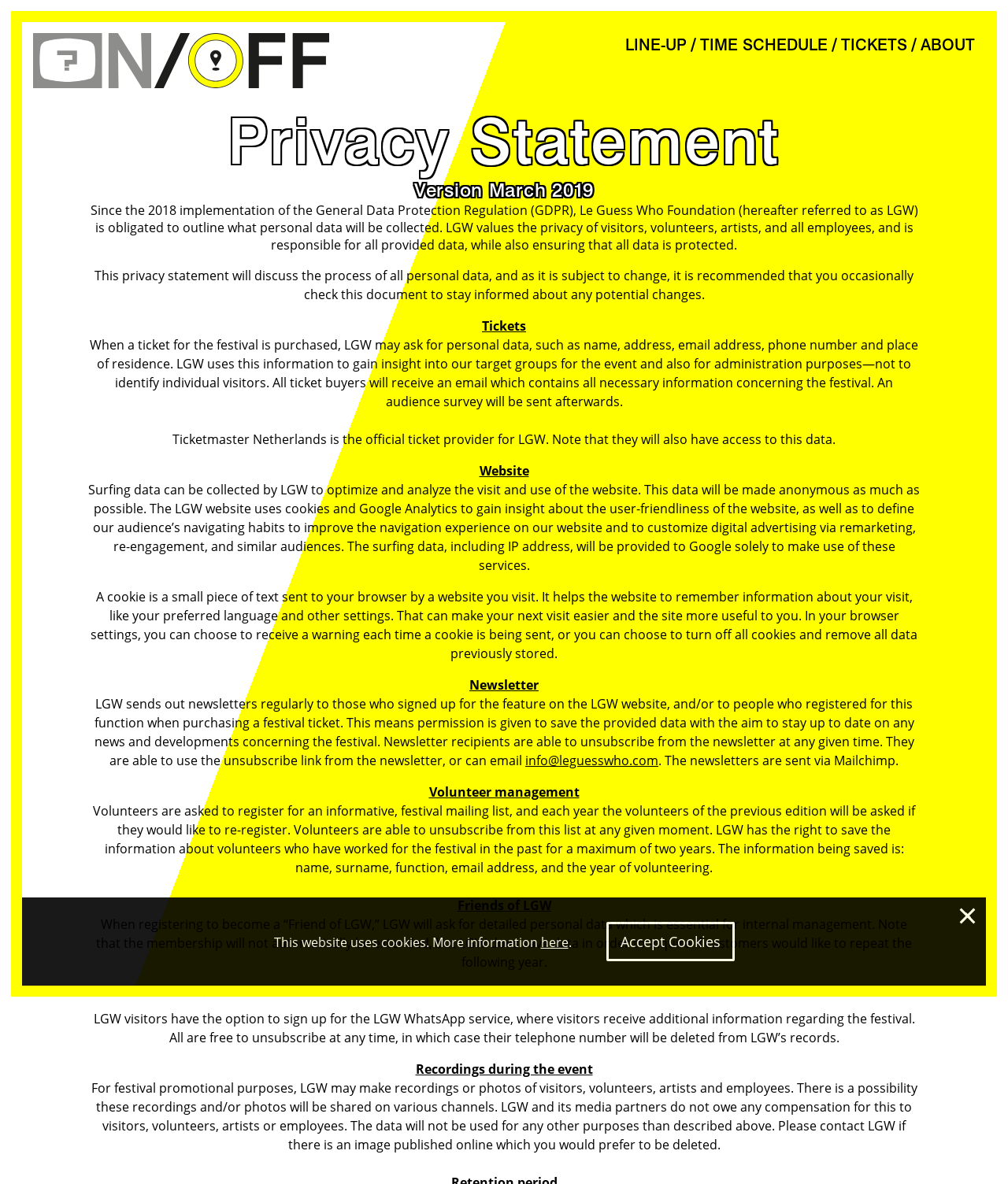Using floating point numbers between 0 and 1, provide the bounding box coordinates in the format (top-left x, top-left y, bottom-right x, bottom-right y). Locate the UI element described here: TIME SCHEDULE

[0.695, 0.028, 0.821, 0.048]